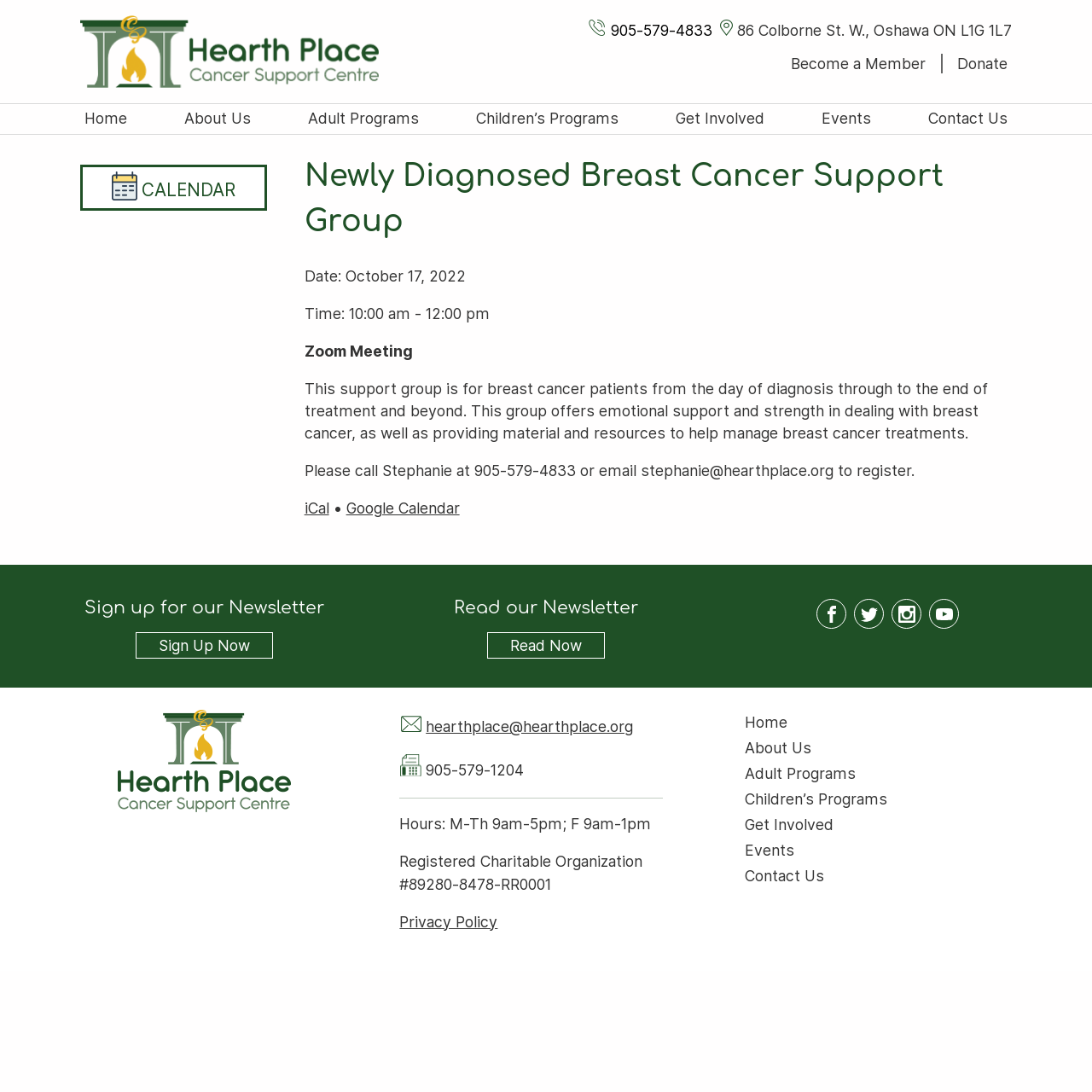Please determine the bounding box coordinates of the element to click on in order to accomplish the following task: "Register for the event". Ensure the coordinates are four float numbers ranging from 0 to 1, i.e., [left, top, right, bottom].

[0.279, 0.423, 0.837, 0.439]